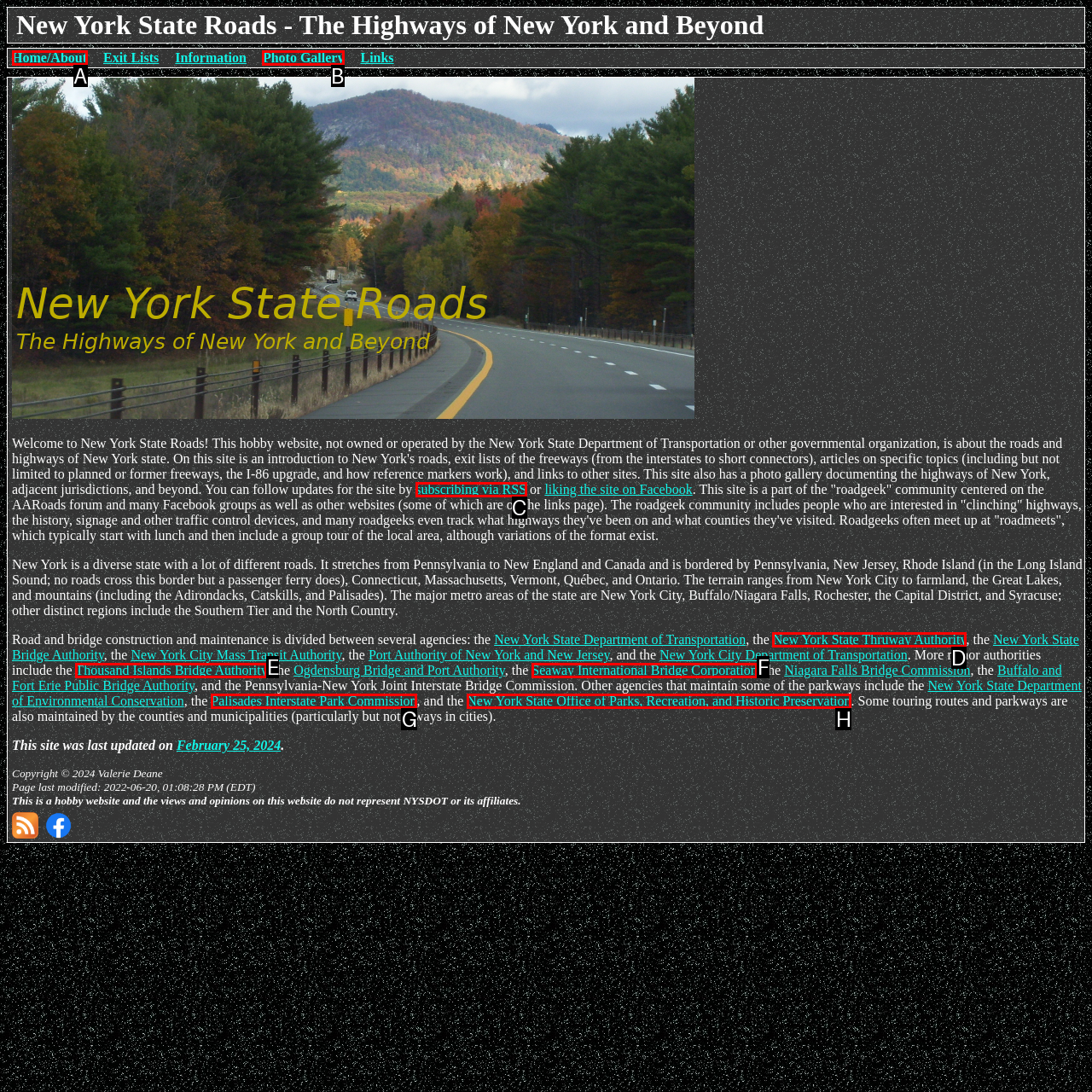Identify the letter of the UI element that fits the description: Diabetic Care
Respond with the letter of the option directly.

None